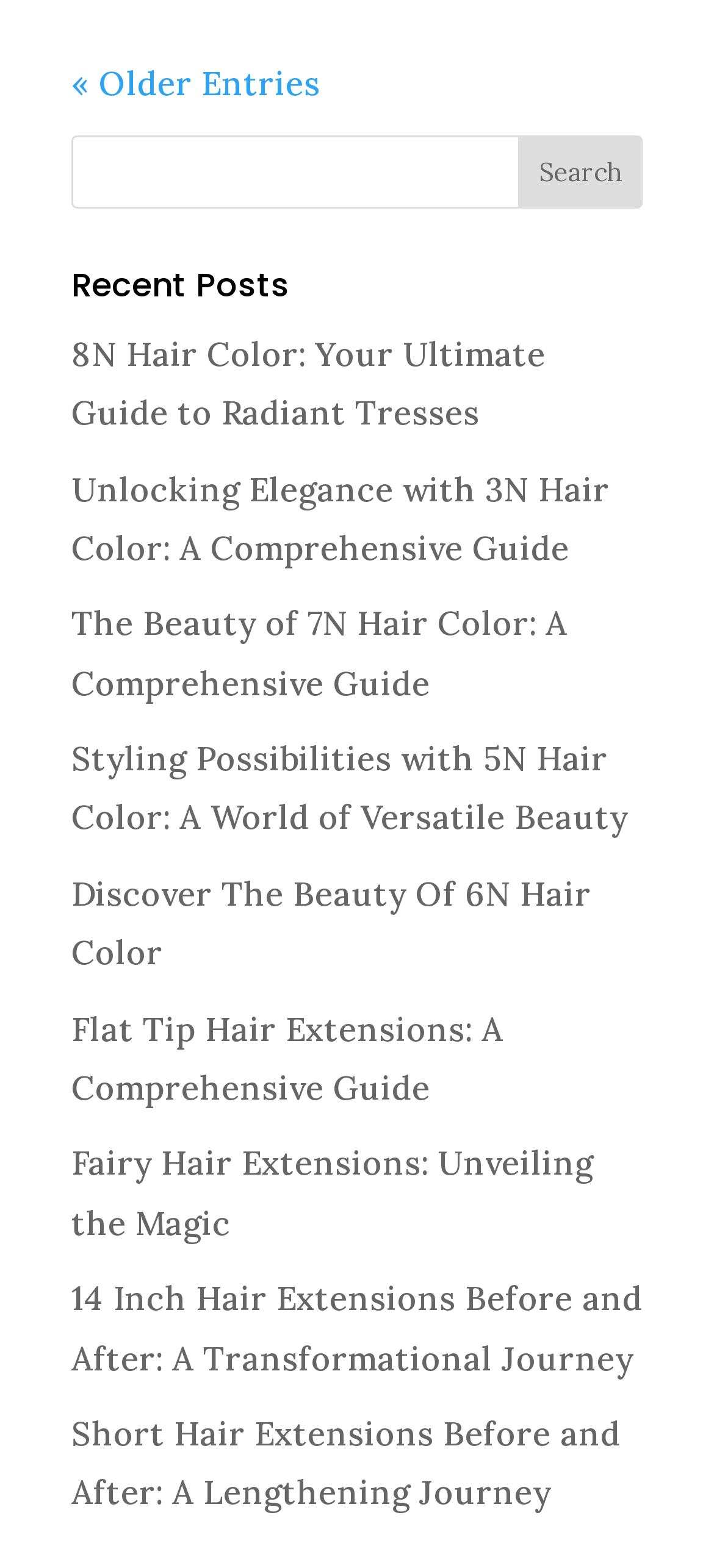Please specify the bounding box coordinates of the region to click in order to perform the following instruction: "Go to older entries".

[0.1, 0.04, 0.449, 0.066]